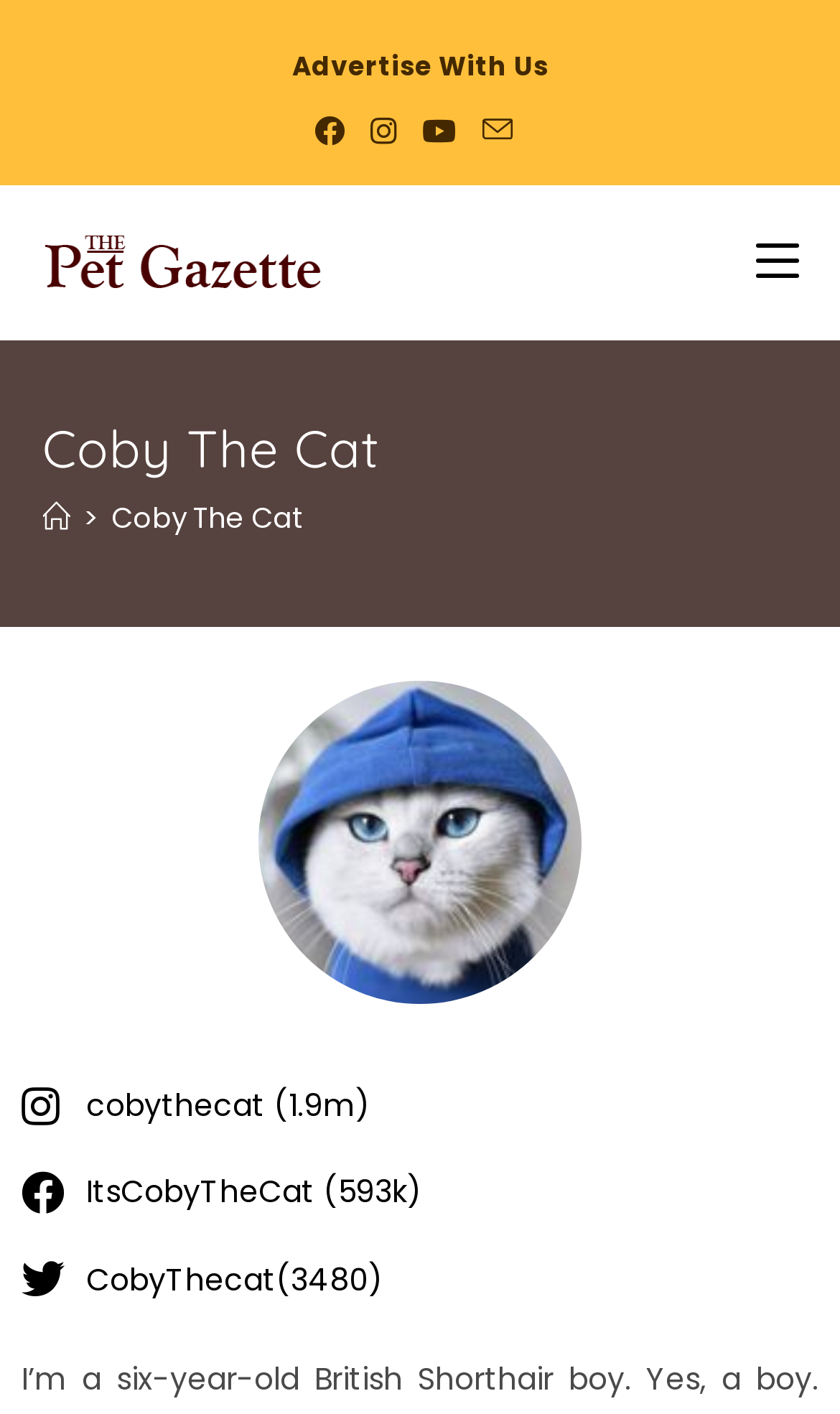What is the number of followers of cobythecat? From the image, respond with a single word or brief phrase.

1.9m